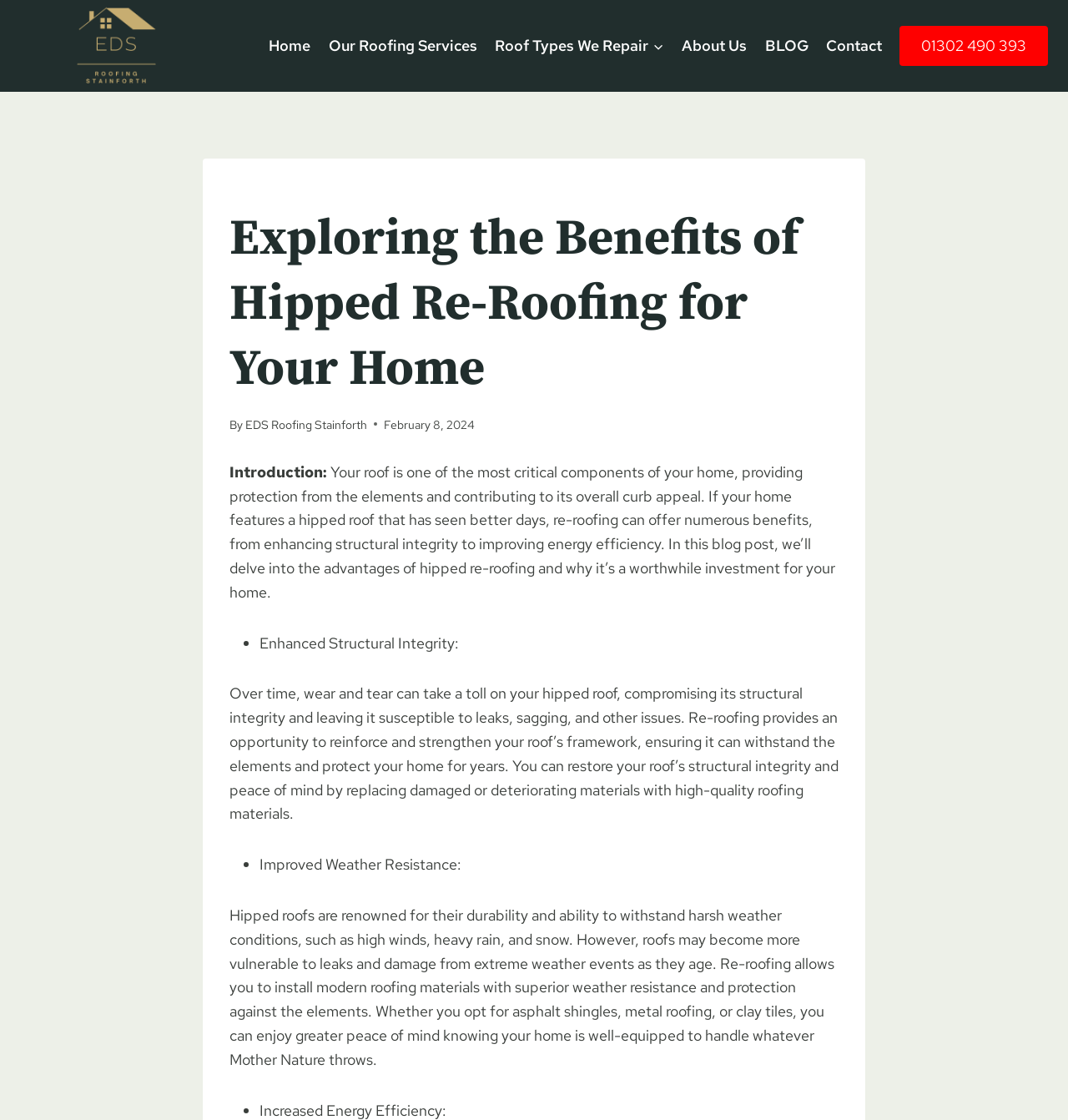Determine the coordinates of the bounding box for the clickable area needed to execute this instruction: "Click on the 'Home' link".

[0.243, 0.022, 0.299, 0.06]